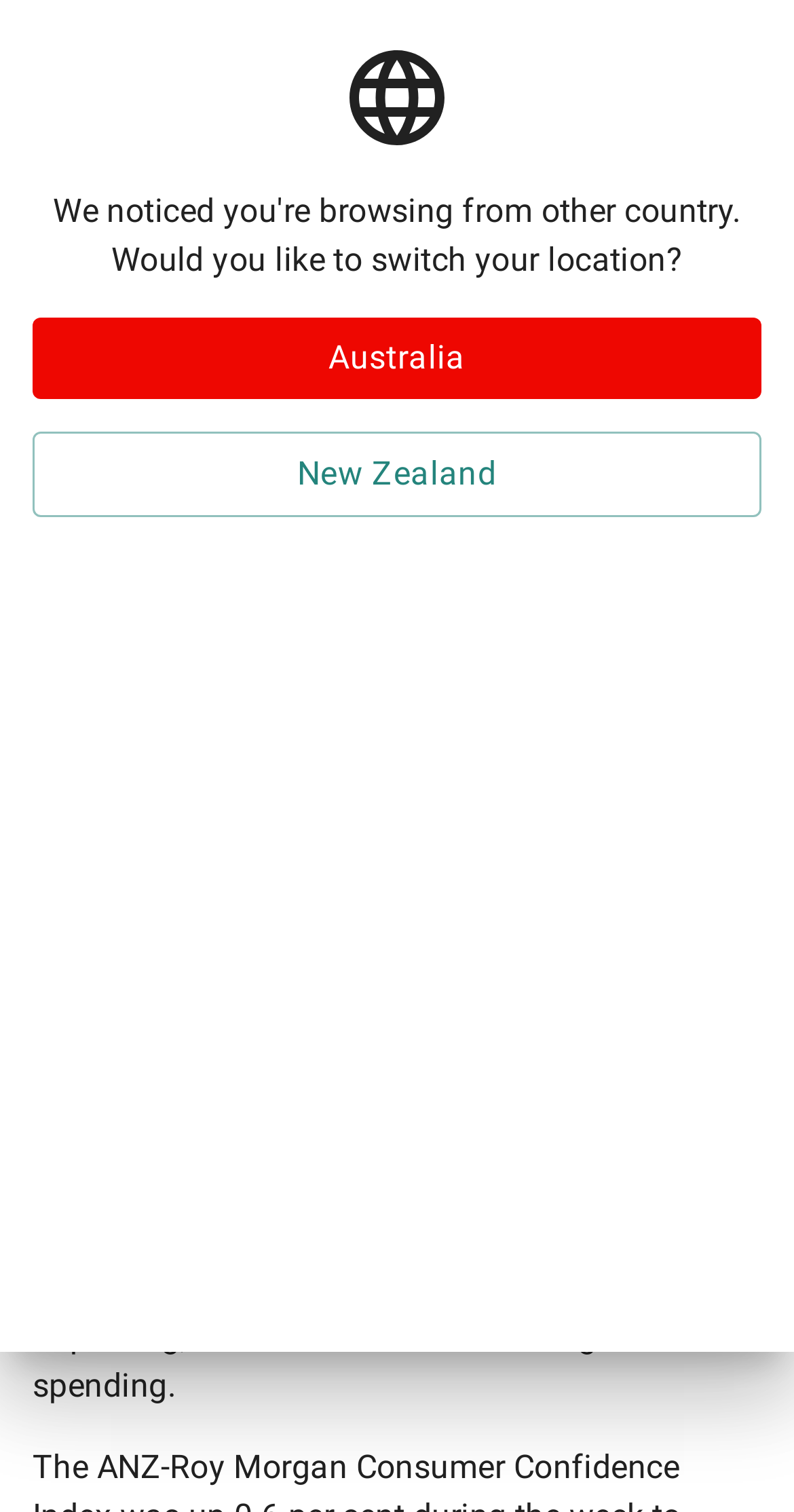What is the question being asked in the dialog box?
Using the information from the image, give a concise answer in one word or a short phrase.

Location switch